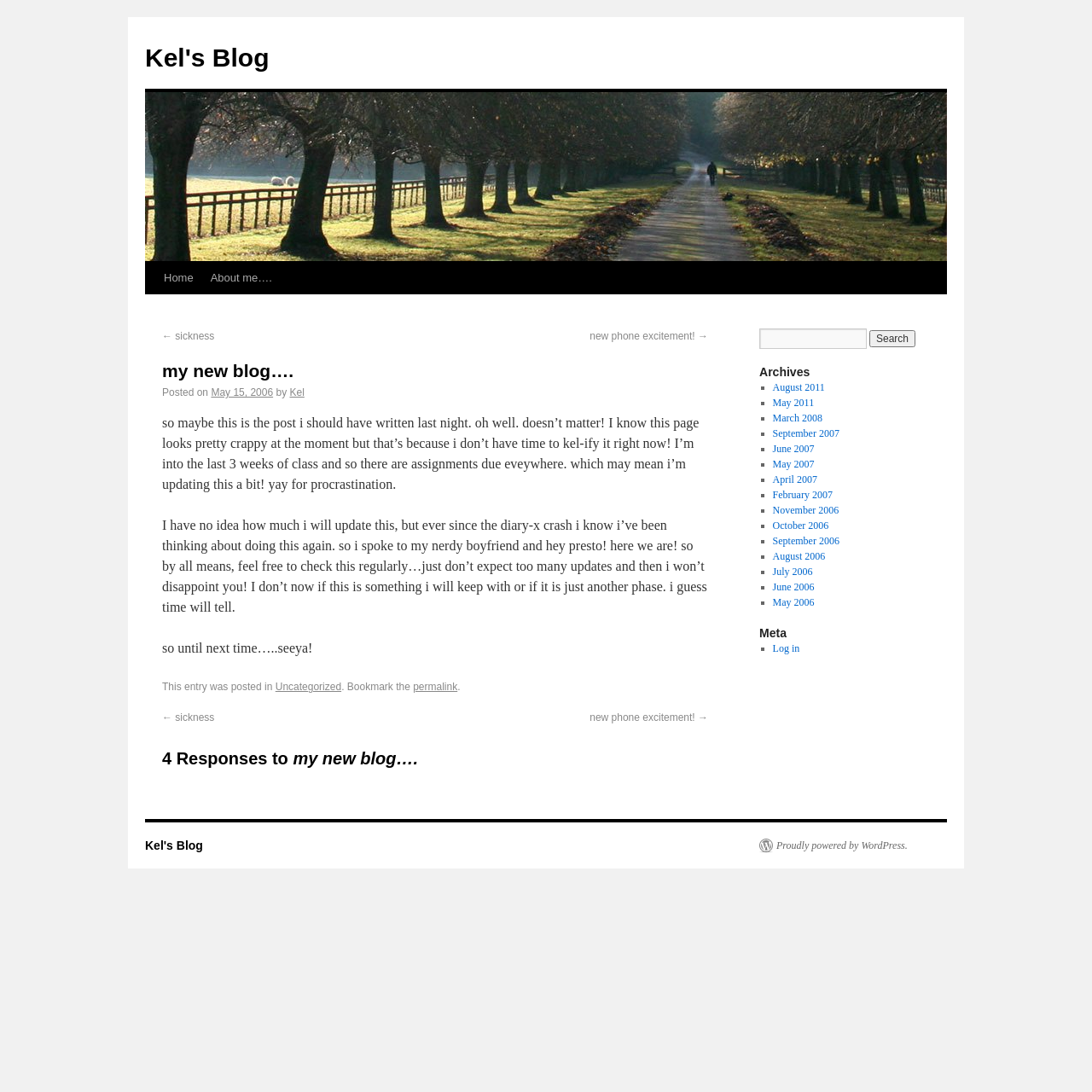Specify the bounding box coordinates of the area to click in order to follow the given instruction: "view archives."

[0.695, 0.334, 0.852, 0.348]